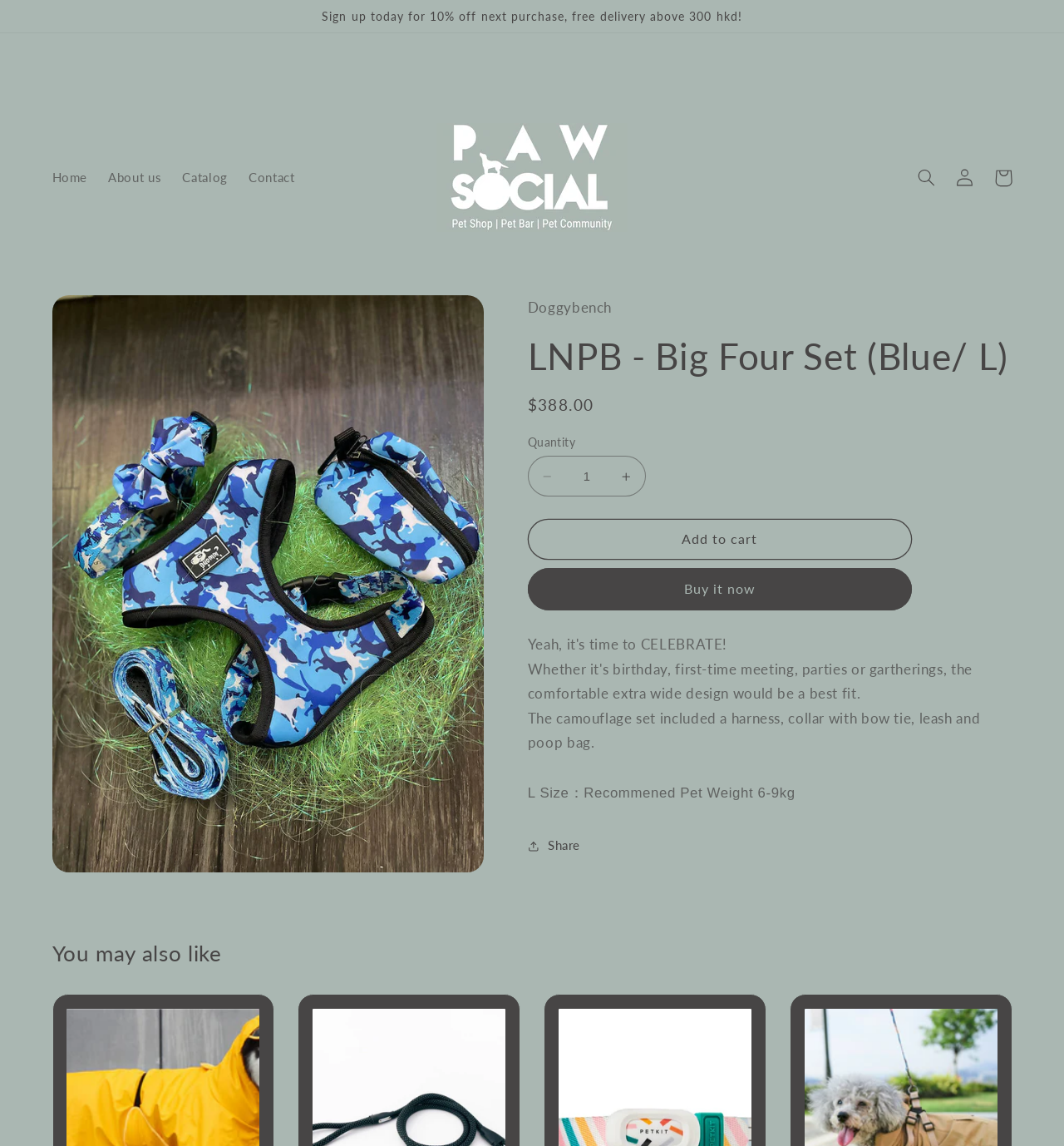Kindly provide the bounding box coordinates of the section you need to click on to fulfill the given instruction: "Search for products".

[0.853, 0.138, 0.889, 0.172]